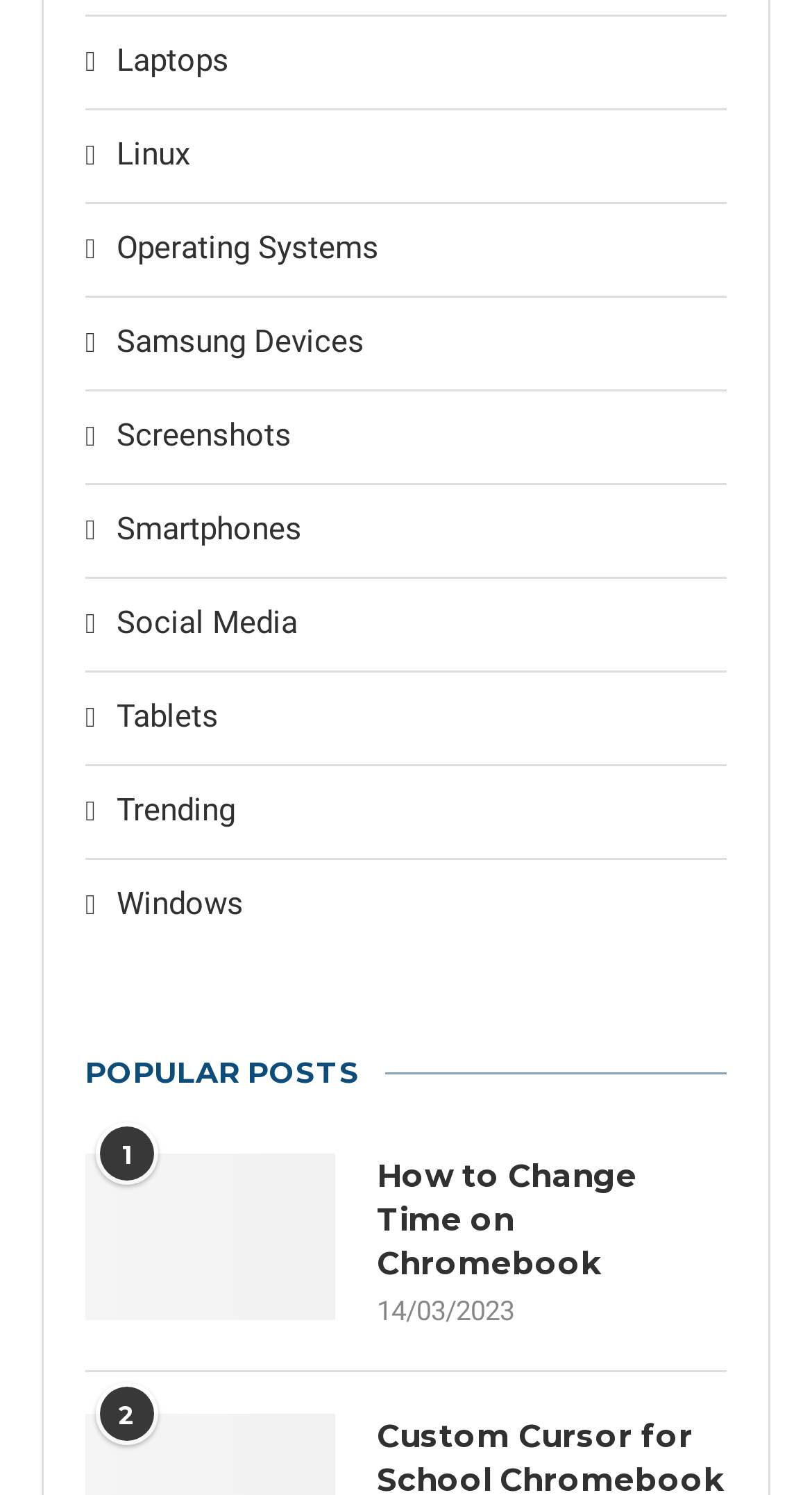What is the first category of devices listed?
Using the image, provide a concise answer in one word or a short phrase.

Gaming Devices